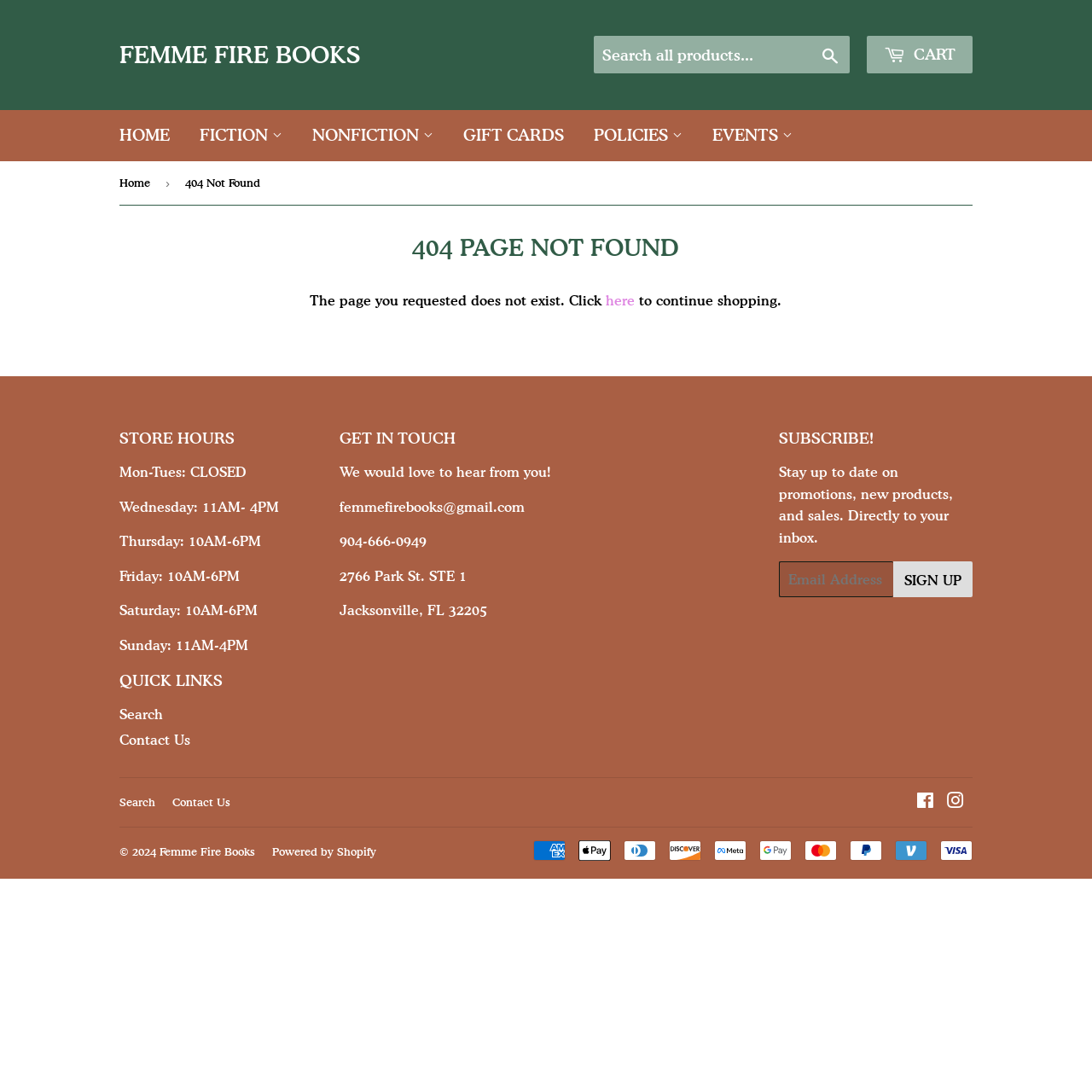Give a detailed explanation of the elements present on the webpage.

The webpage is a feminist bookstore called Femme Fire Books, offering diverse books by BIPOC authors. At the top, there is a layout table with a link to the homepage, a search bar, and a cart link. Below this, there are several navigation links, including Home, Fiction, Nonfiction, Gift Cards, Policies, and Events.

The main content area has a 404 error message, indicating that the requested page does not exist. There is a heading "404 PAGE NOT FOUND" and a paragraph of text explaining the error, with a link to continue shopping.

Below this, there is a section with store hours, listing the days and hours of operation. Next to this, there is a section titled "GET IN TOUCH" with contact information, including an email address, phone number, and physical address.

Further down, there is a section titled "SUBSCRIBE!" where users can enter their email address to stay up to date on promotions, new products, and sales. Below this, there is a section titled "QUICK LINKS" with links to search, contact us, and social media profiles.

At the bottom of the page, there is a horizontal separator, followed by a section with copyright information, links to Femme Fire Books and Shopify, and payment icons, including an image of the American Express logo.